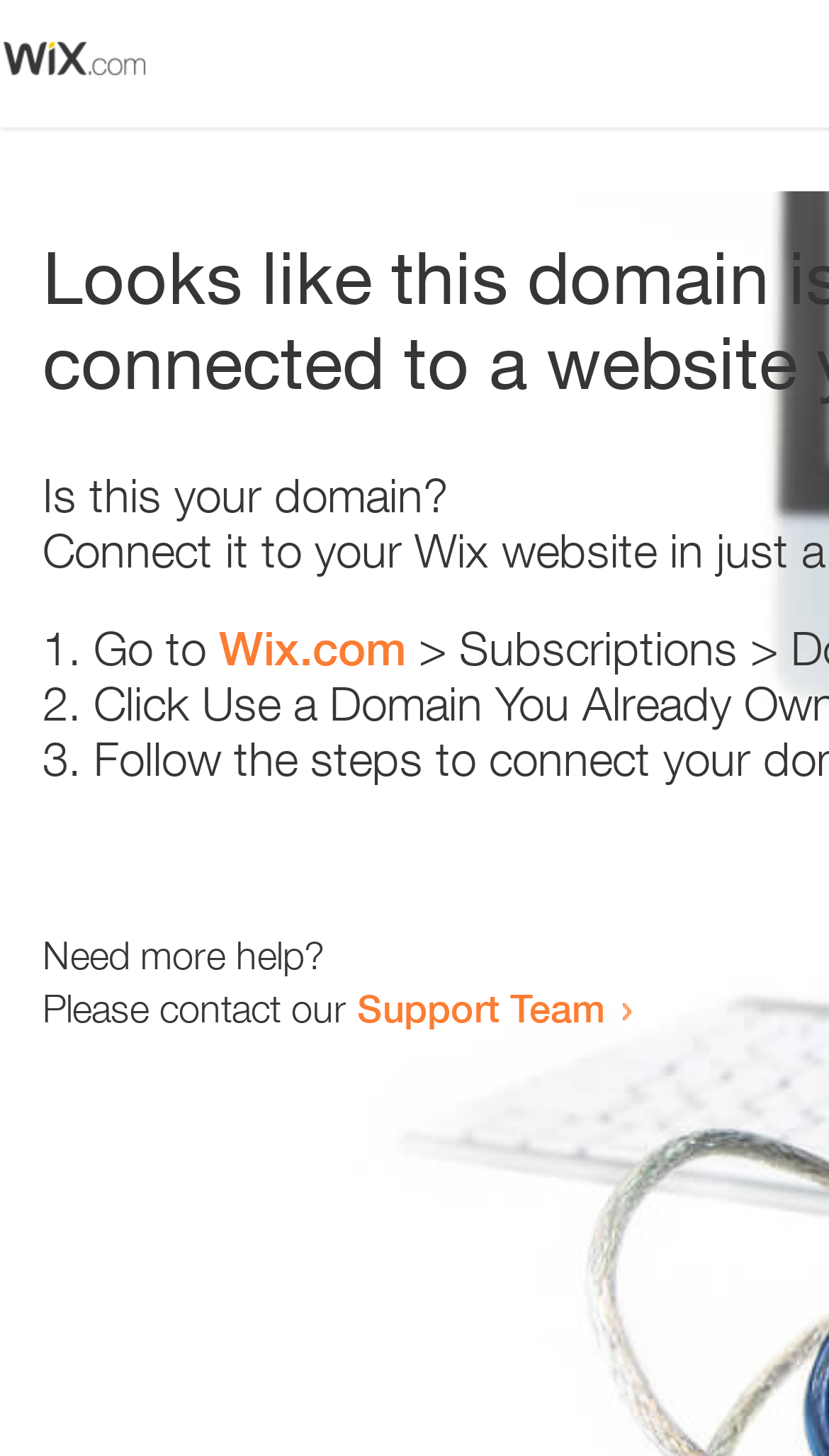Based on the image, please elaborate on the answer to the following question:
What is the tone of the webpage?

The webpage contains phrases such as 'Is this your domain?' and 'Need more help?' which suggests that the tone of the webpage is helpful. The webpage is providing guidance and support to the user.